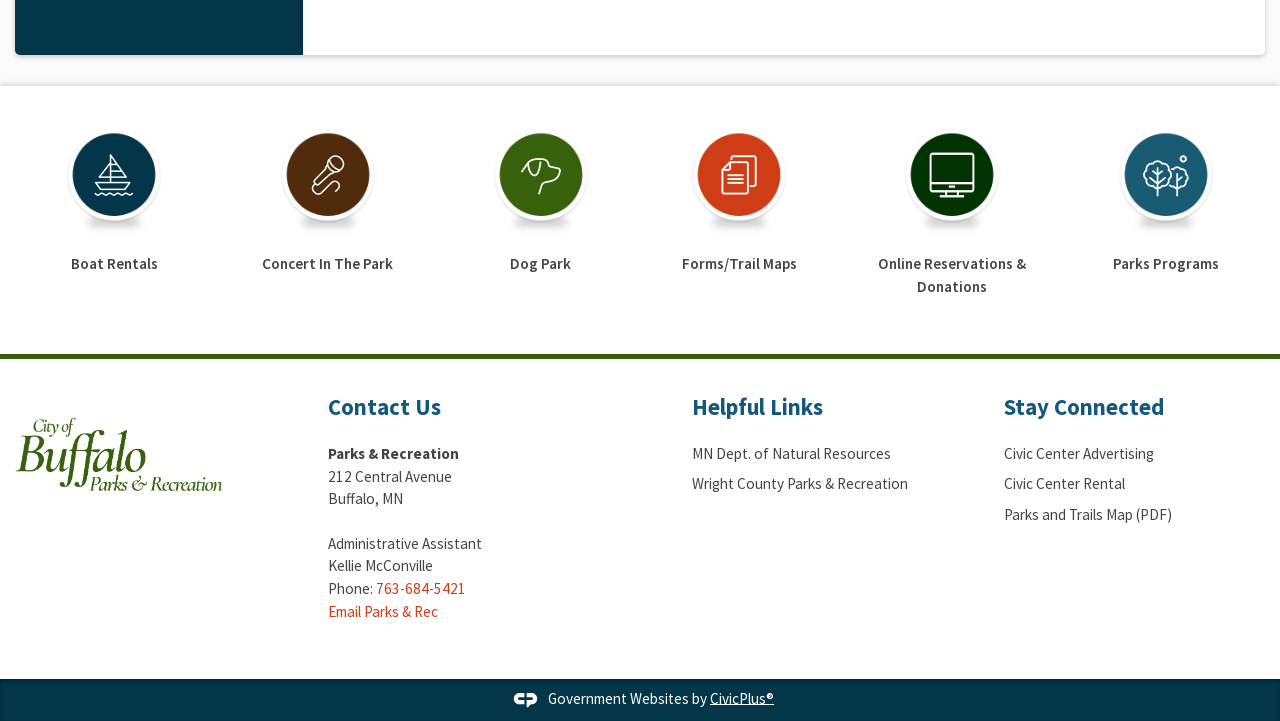Pinpoint the bounding box coordinates of the clickable element needed to complete the instruction: "View Contact Us information". The coordinates should be provided as four float numbers between 0 and 1: [left, top, right, bottom].

[0.256, 0.541, 0.5, 0.9]